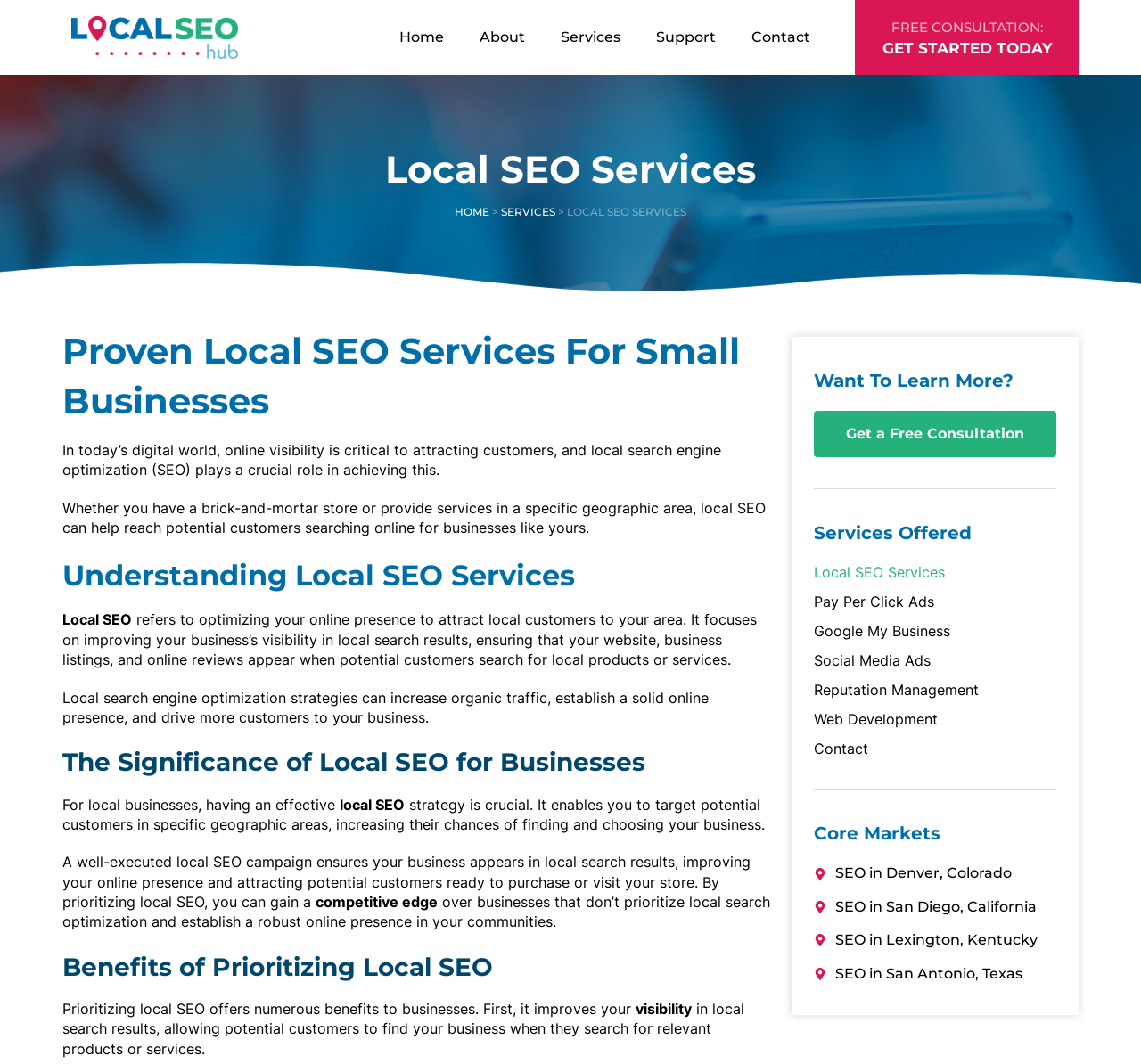Analyze and describe the webpage in a detailed narrative.

This webpage is about Proven Local SEO Services for small businesses. At the top, there is a navigation menu with links to "Home", "About", "Services", "Support", and "Contact". Below the navigation menu, there is a heading "Local SEO Services" and a breadcrumb navigation with links to "HOME" and "SERVICES". 

On the left side of the page, there is a section that explains the importance of local SEO for small businesses. It starts with a heading "Proven Local SEO Services For Small Businesses" and followed by several paragraphs of text that describe the benefits of local SEO, including increasing online visibility, attracting local customers, and establishing a solid online presence. 

There are also several headings and subheadings that break up the content, including "Understanding Local SEO Services", "The Significance of Local SEO for Businesses", and "Benefits of Prioritizing Local SEO". The text explains that local SEO can help businesses target potential customers in specific geographic areas, increase organic traffic, and drive more customers to their business.

On the right side of the page, there is a section that lists the services offered by the company, including "Local SEO Services", "Pay Per Click Ads", "Google My Business", "Social Media Ads", "Reputation Management", "Web Development", and "Contact". There is also a section that lists the core markets served by the company, including Denver, Colorado, San Diego, California, Lexington, Kentucky, and San Antonio, Texas.

At the bottom of the page, there is a call-to-action section with a heading "Want To Learn More?" and a link to "Get a Free Consultation". There is also a link to "FREE CONSULTATION:" and "GET STARTED TODAY" at the top right corner of the page.